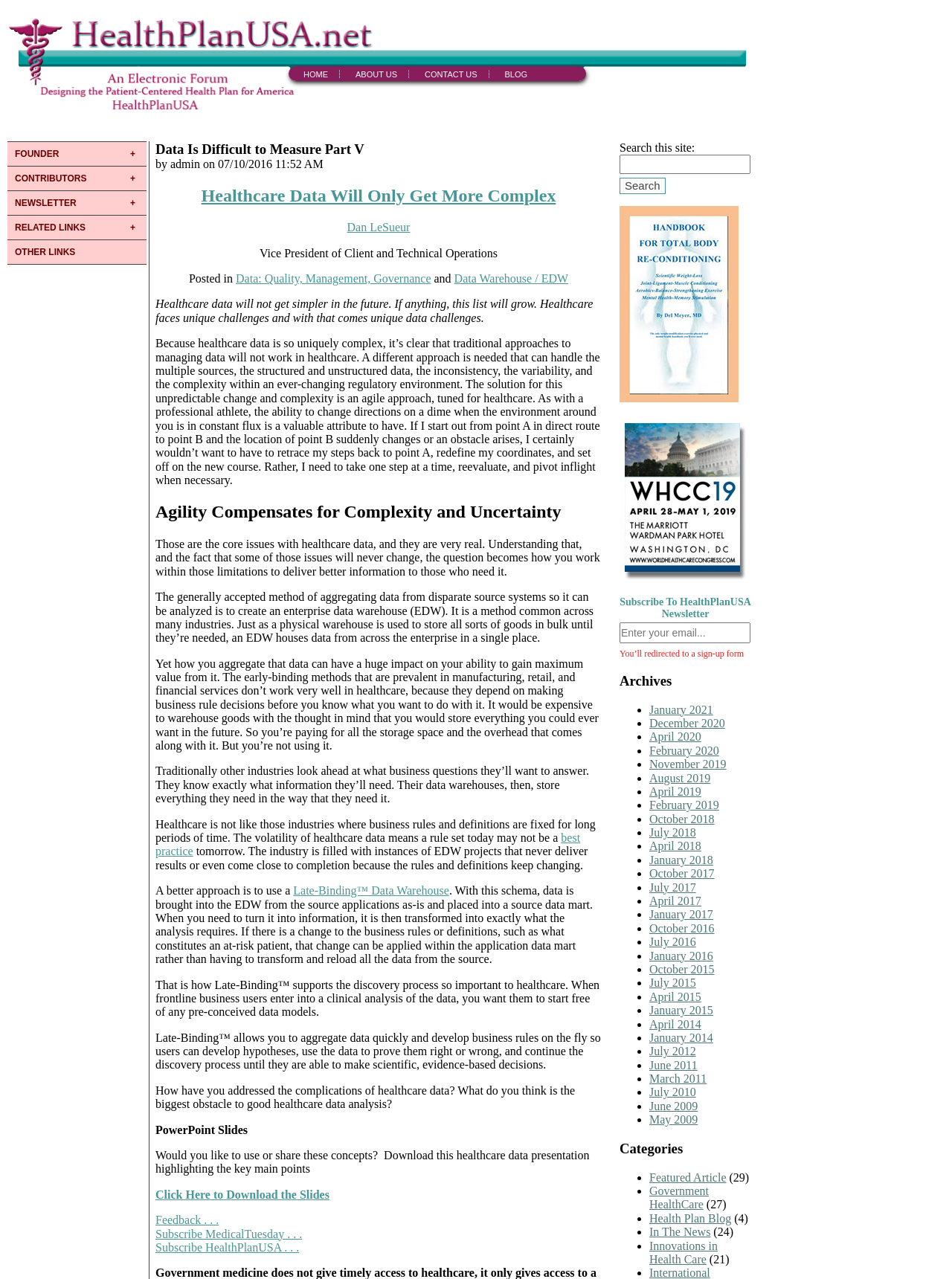Bounding box coordinates are given in the format (top-left x, top-left y, bottom-right x, bottom-right y). All values should be floating point numbers between 0 and 1. Provide the bounding box coordinate for the UI element described as: alt="World Health Care Congress 2019"

[0.651, 0.446, 0.791, 0.456]